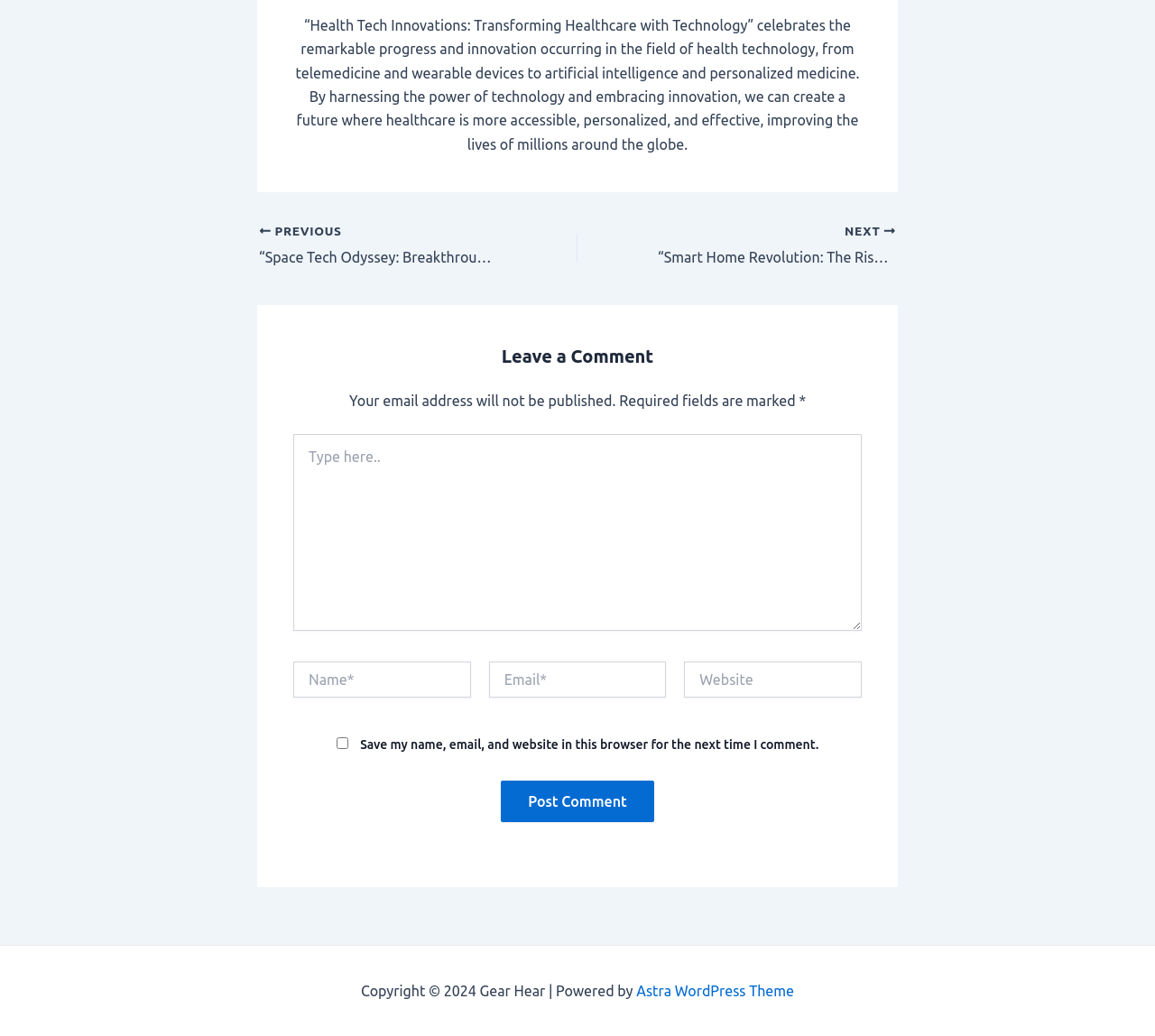What is the theme of the website?
From the image, respond with a single word or phrase.

Astra WordPress Theme